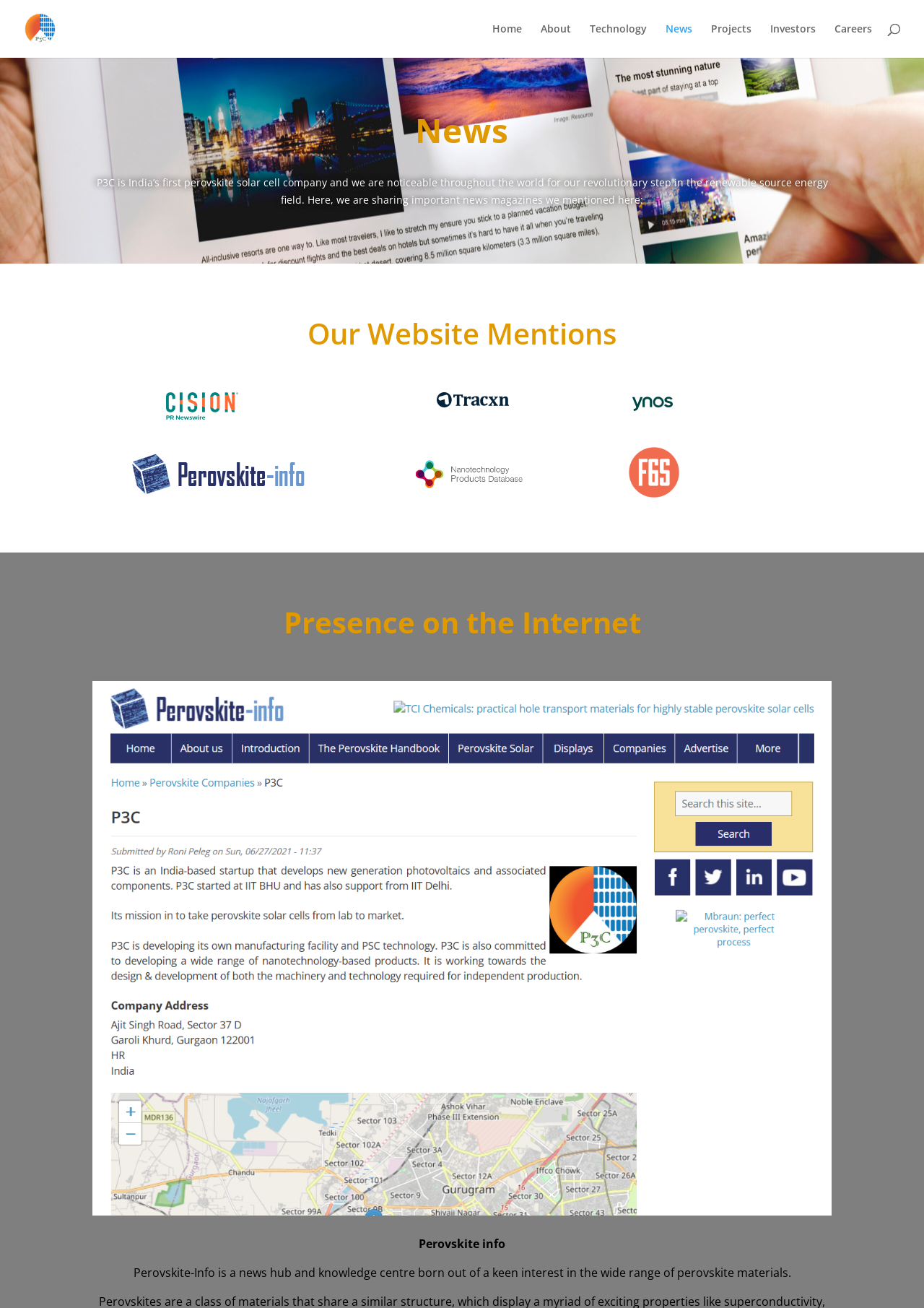What is Perovskite-Info?
Please provide a single word or phrase in response based on the screenshot.

News hub and knowledge centre